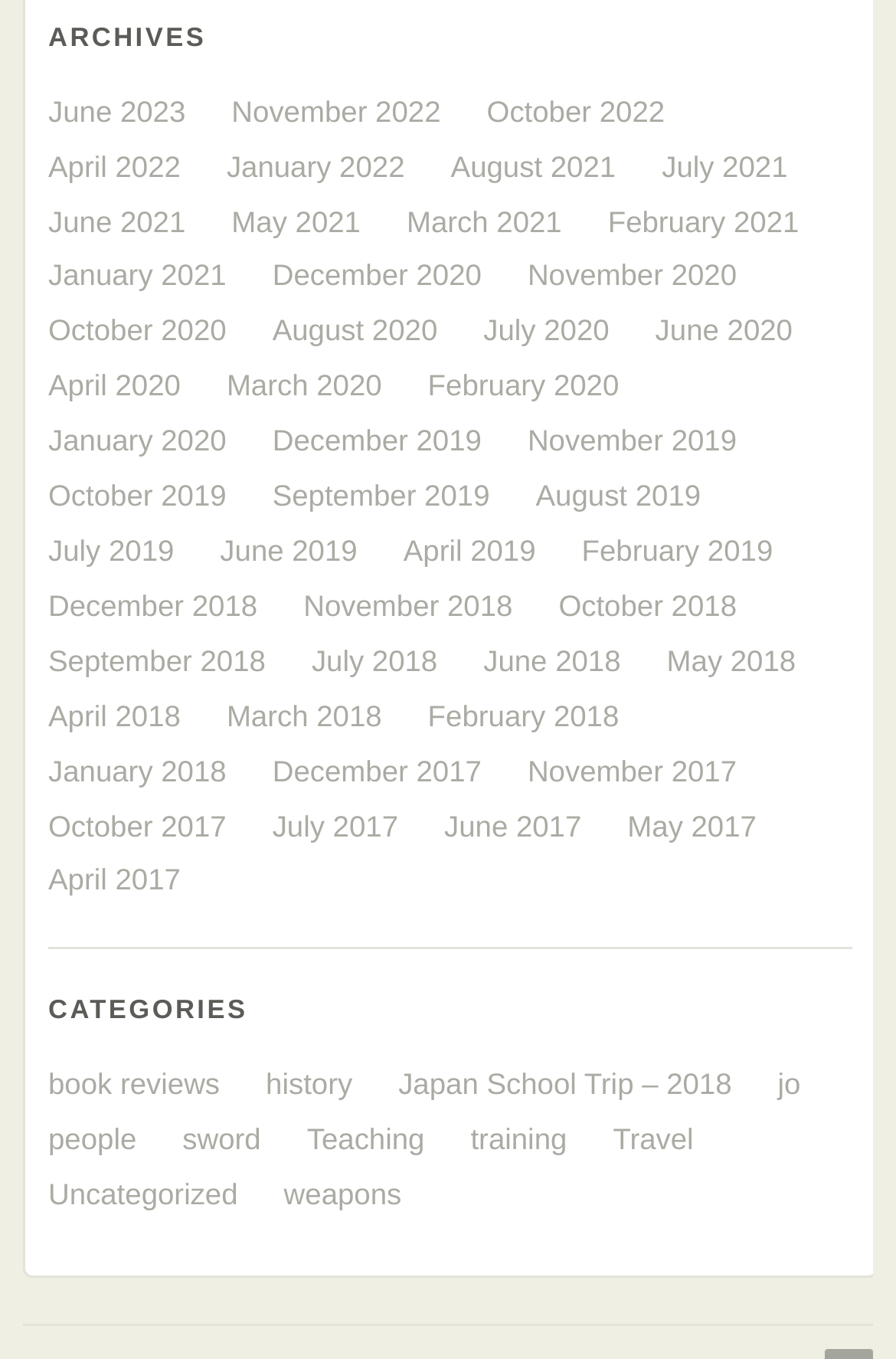Please provide a short answer using a single word or phrase for the question:
How many categories are there?

10